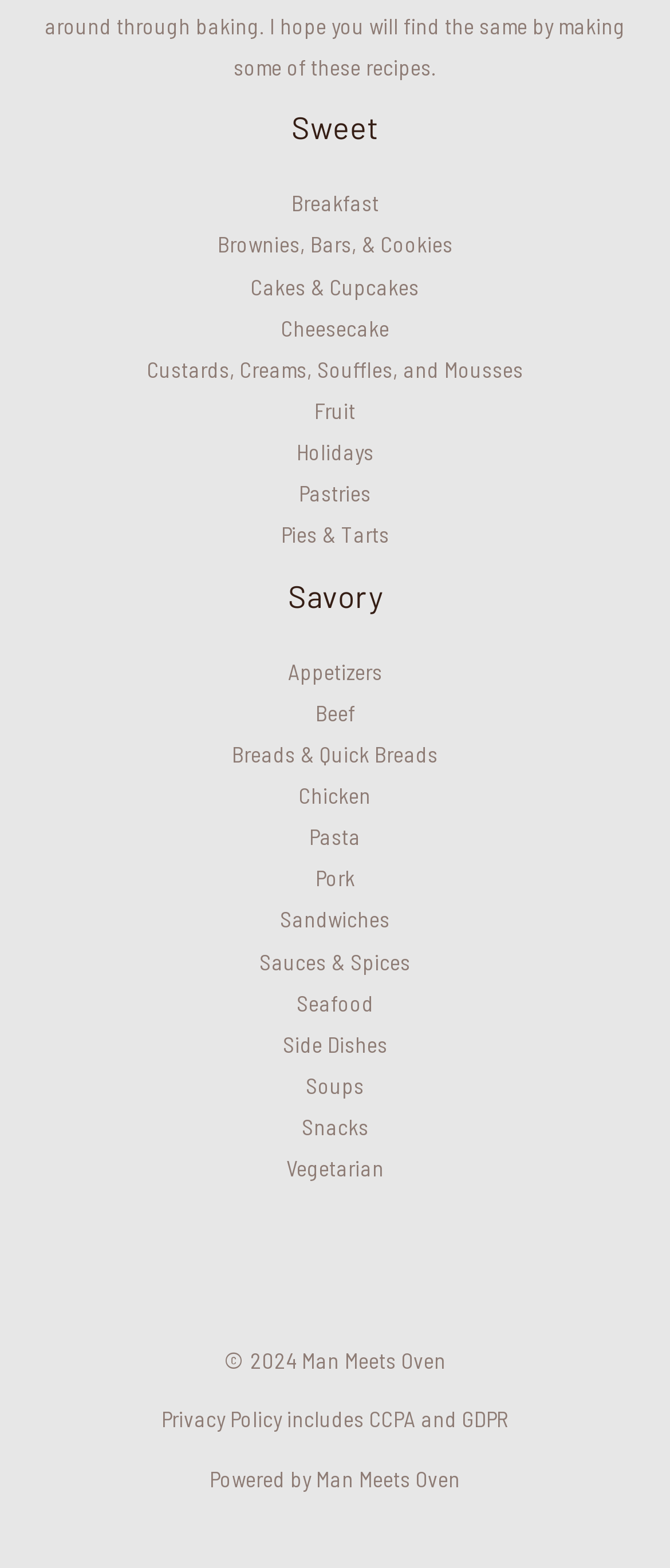Extract the bounding box of the UI element described as: "Custards, Creams, Souffles, and Mousses".

[0.219, 0.227, 0.781, 0.244]